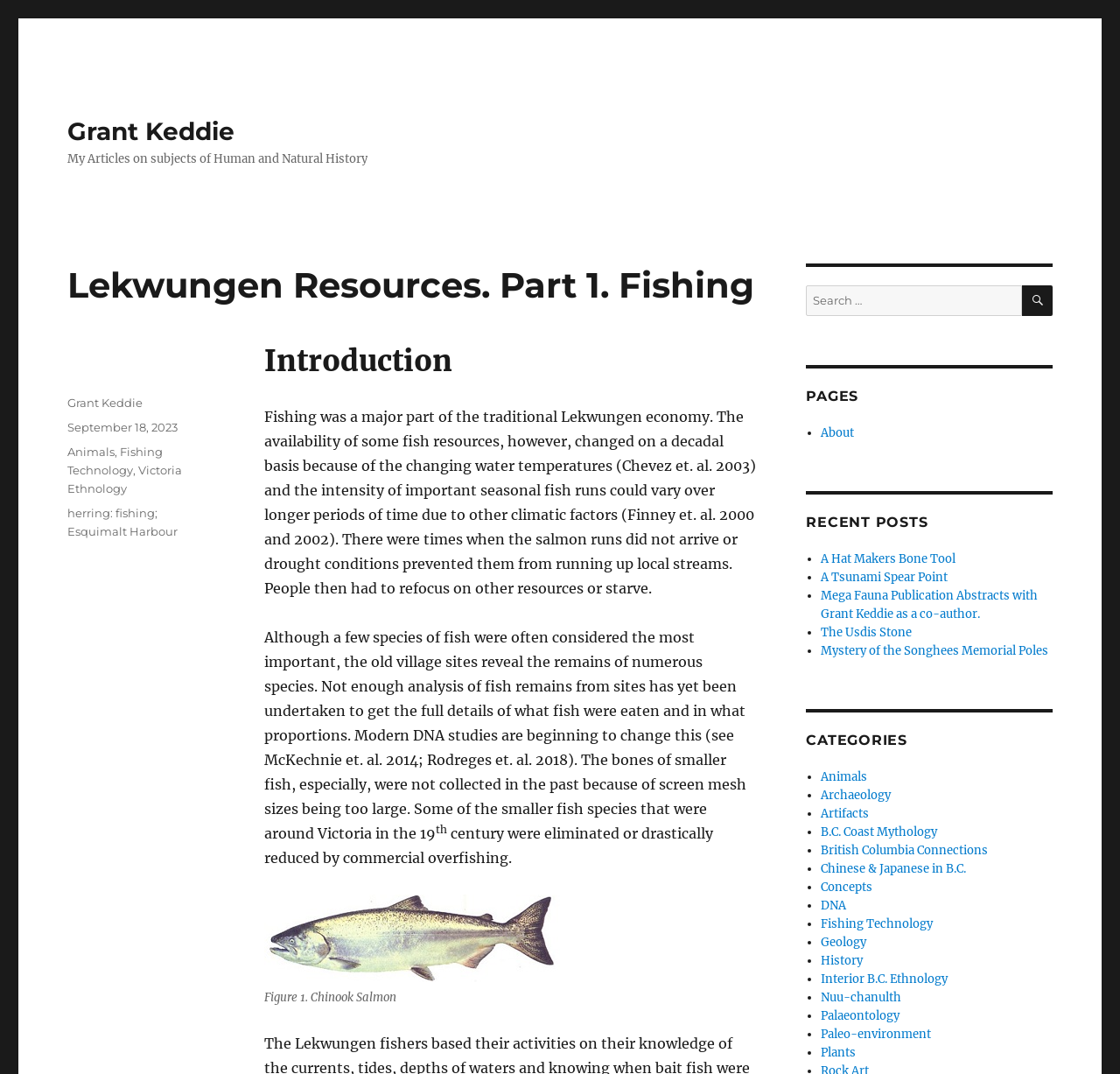What is the category of the post 'A Hat Makers Bone Tool'?
Can you give a detailed and elaborate answer to the question?

The post 'A Hat Makers Bone Tool' is listed under the 'Recent Posts' section, and based on the content, it is likely to be categorized under Archaeology, which is one of the categories listed on the webpage.